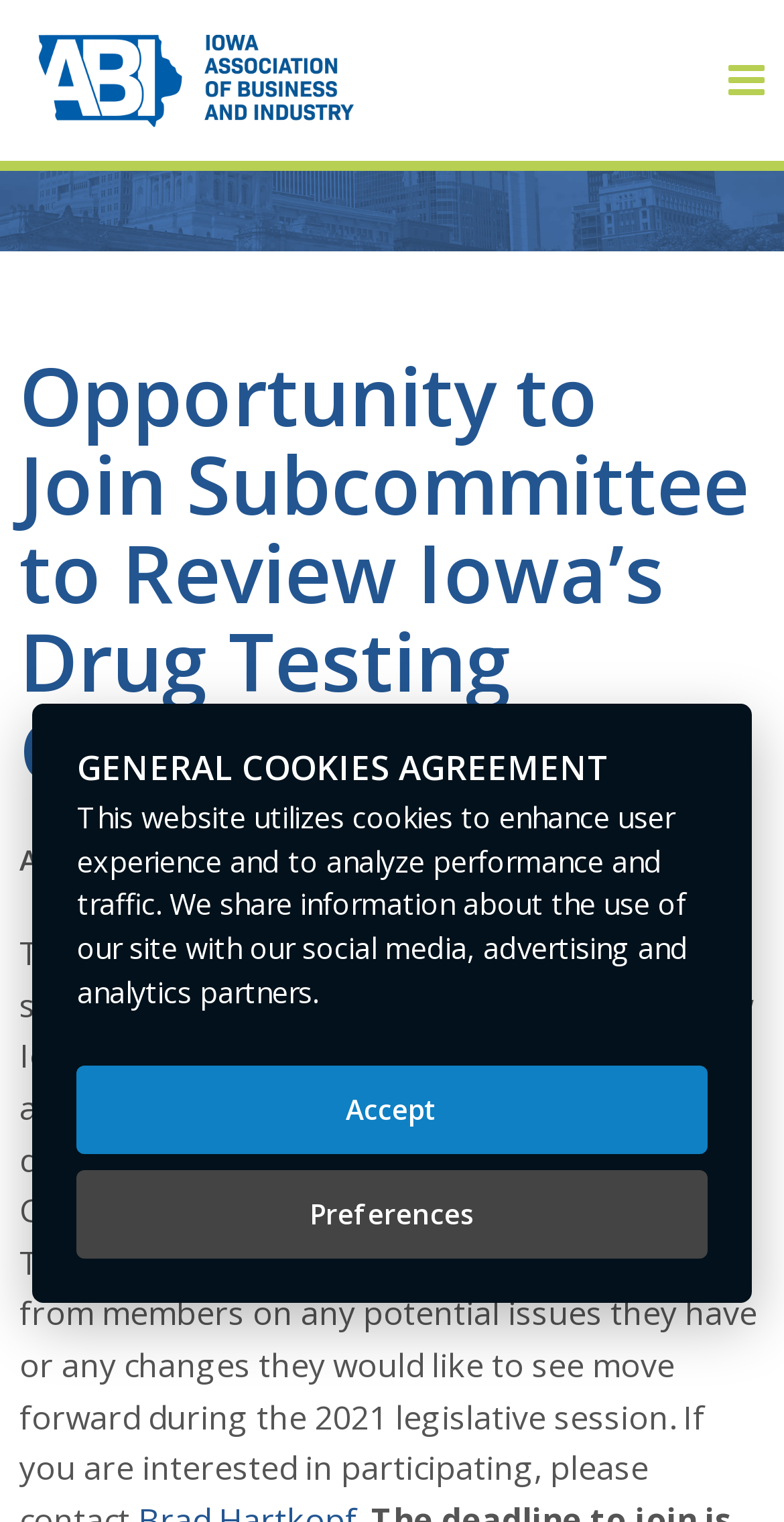Please specify the bounding box coordinates for the clickable region that will help you carry out the instruction: "Search for something".

[0.264, 0.175, 0.775, 0.253]